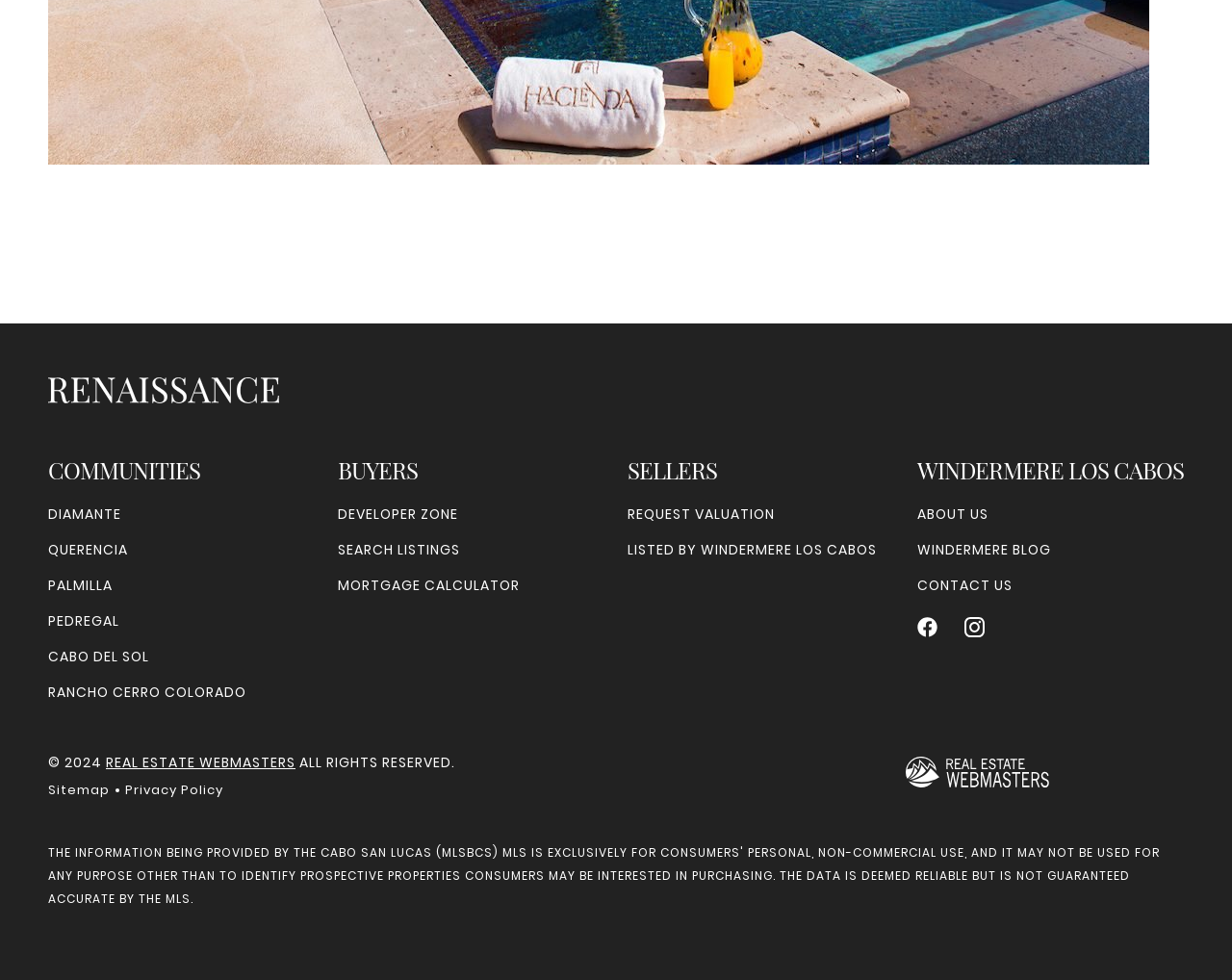How many communities are listed?
Craft a detailed and extensive response to the question.

The number of communities listed can be determined by counting the links under the 'COMMUNITIES' heading, which are 'DIAMANTE', 'QUERENCIA', 'PALMILLA', 'PEDREGAL', 'CABO DEL SOL', 'RANCHO CERRO COLORADO'. There are 7 links in total.